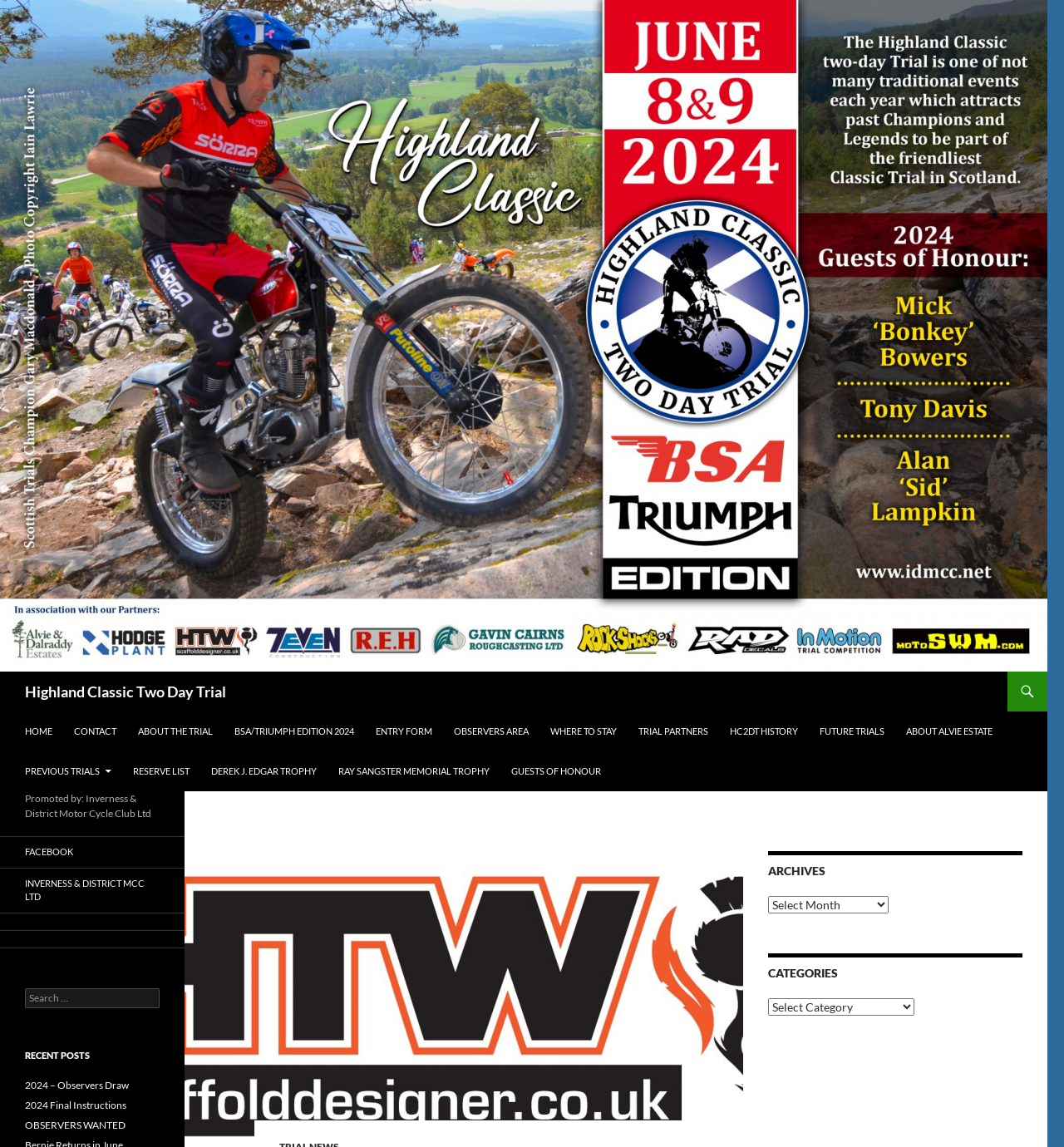Identify the bounding box coordinates for the UI element described as follows: "2024 – Observers Draw". Ensure the coordinates are four float numbers between 0 and 1, formatted as [left, top, right, bottom].

[0.023, 0.94, 0.121, 0.951]